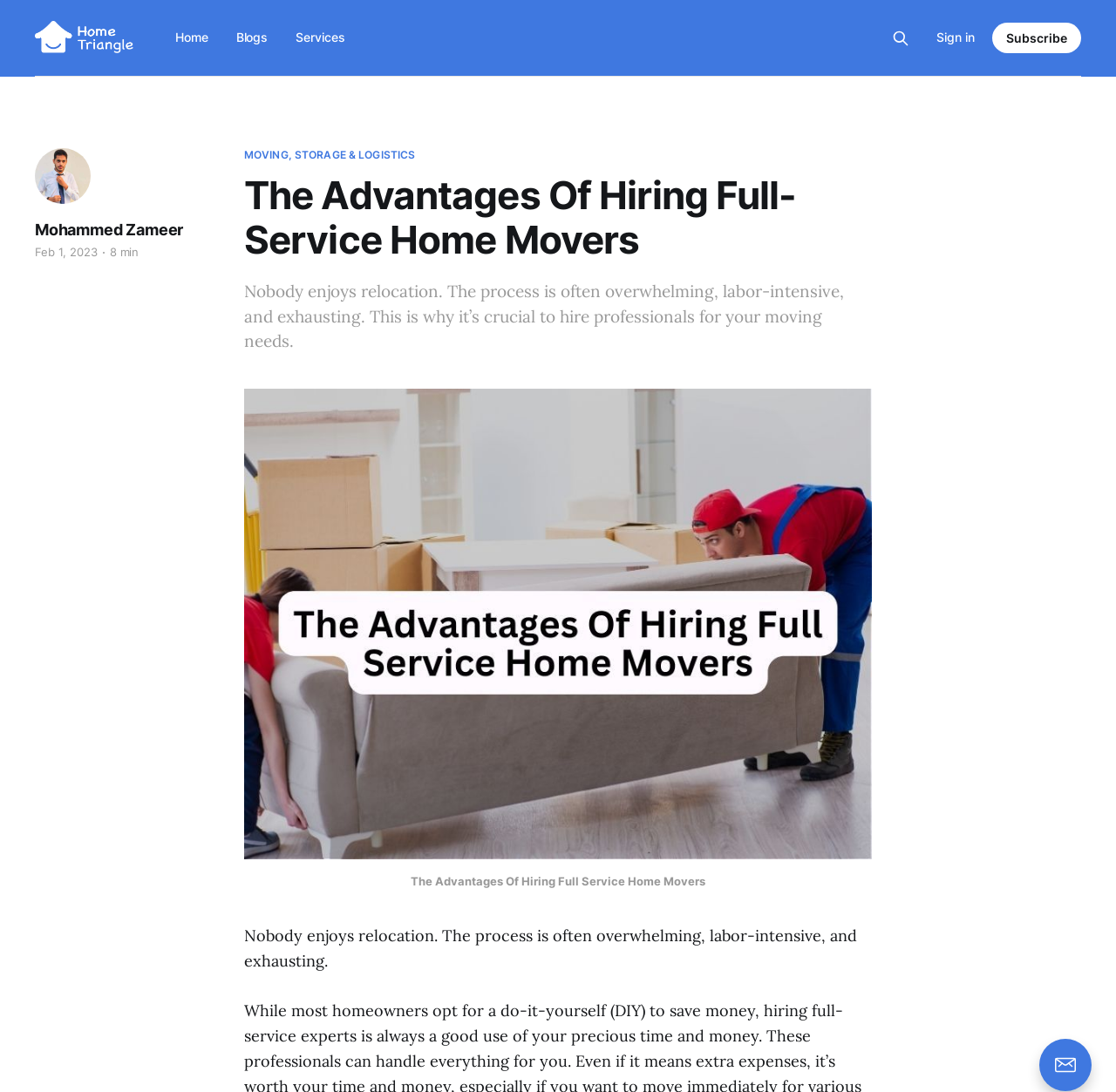Please specify the bounding box coordinates of the clickable section necessary to execute the following command: "go to home page".

[0.157, 0.027, 0.186, 0.041]